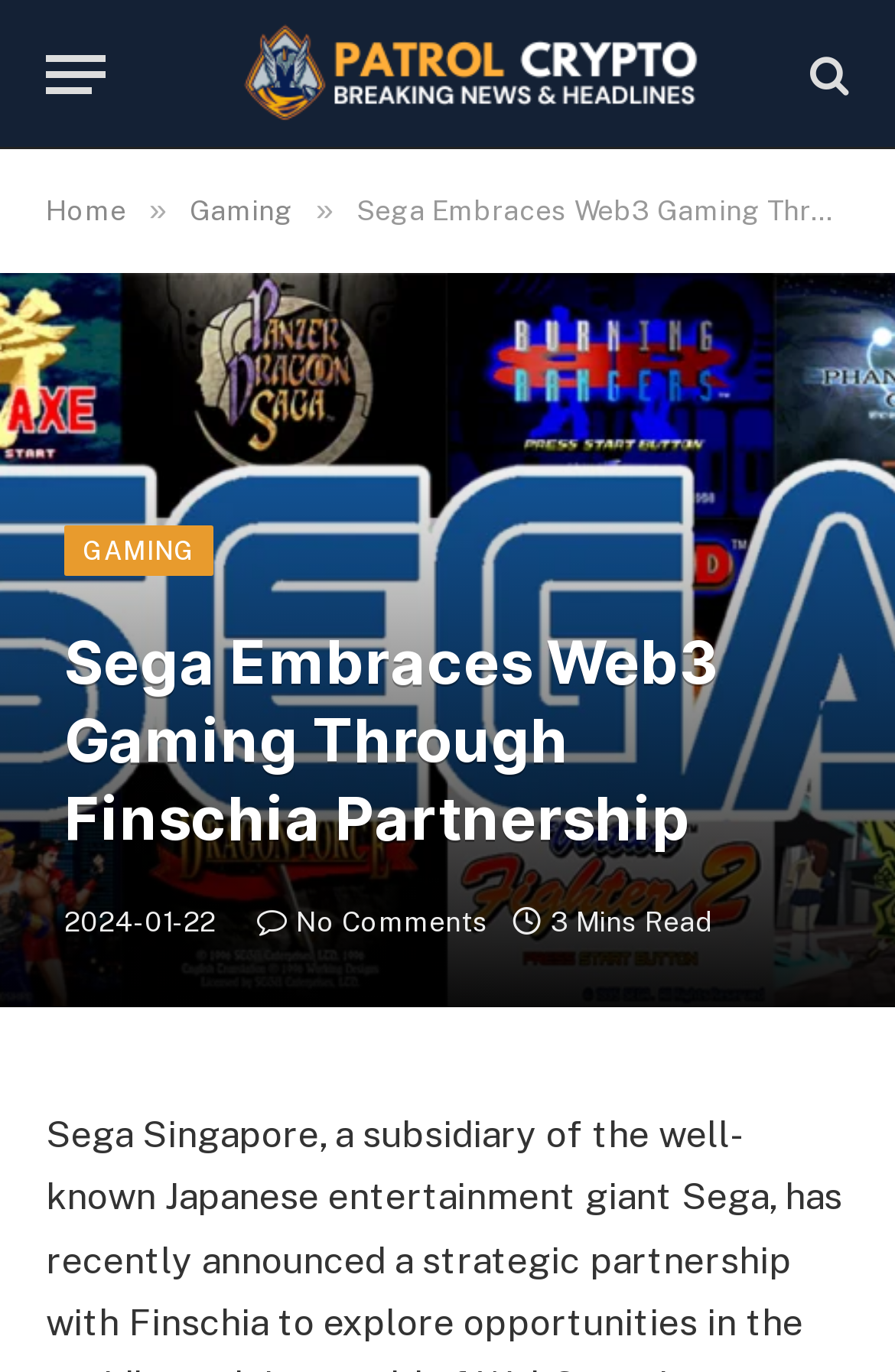Generate the title text from the webpage.

Sega Embraces Web3 Gaming Through Finschia Partnership